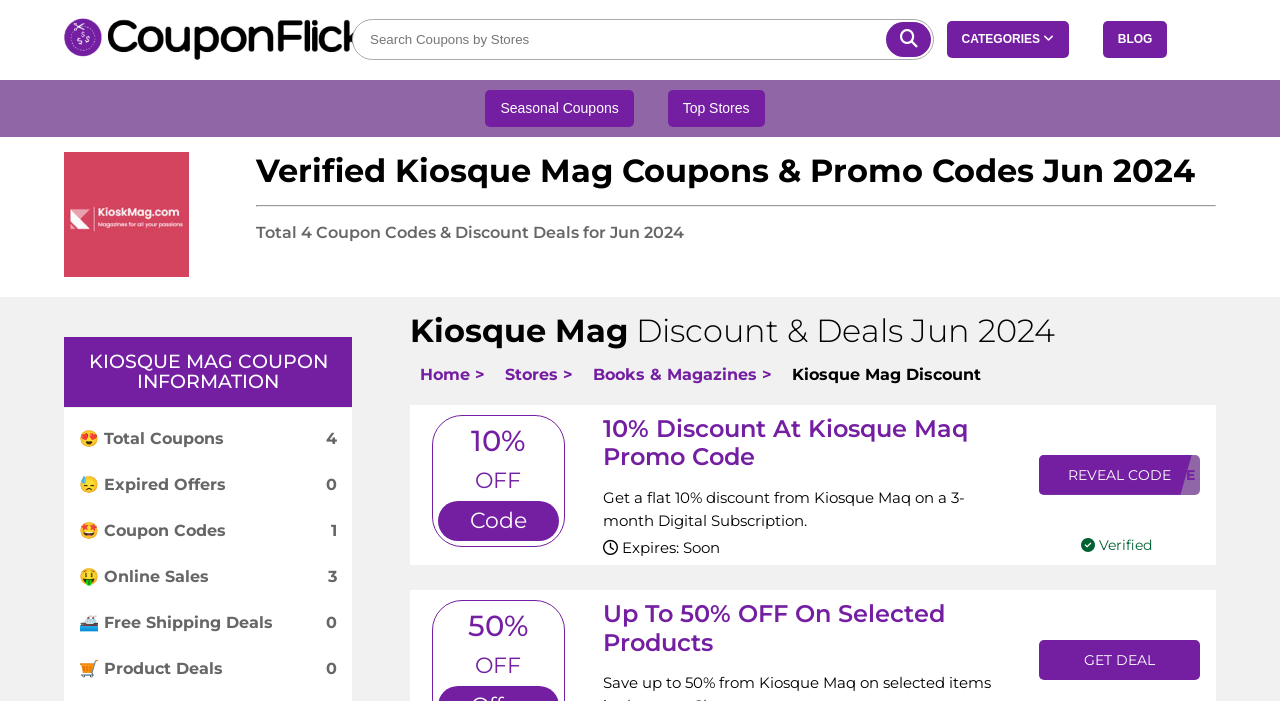Locate the bounding box coordinates for the element described below: "Blog". The coordinates must be four float values between 0 and 1, formatted as [left, top, right, bottom].

[0.873, 0.046, 0.9, 0.066]